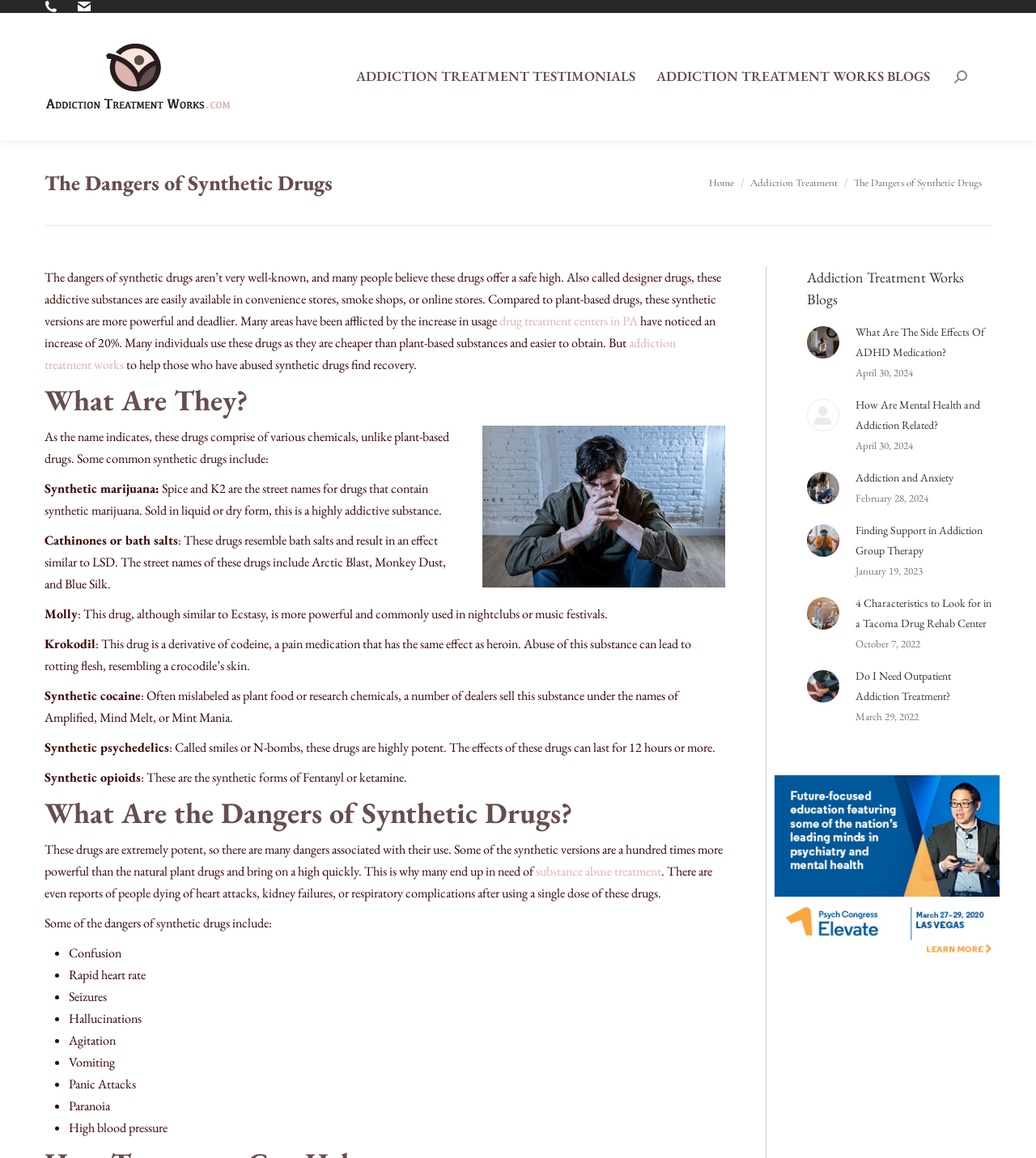Please identify the bounding box coordinates of the element's region that I should click in order to complete the following instruction: "Read the 'The Dangers of Synthetic Drugs' article". The bounding box coordinates consist of four float numbers between 0 and 1, i.e., [left, top, right, bottom].

[0.043, 0.146, 0.321, 0.17]